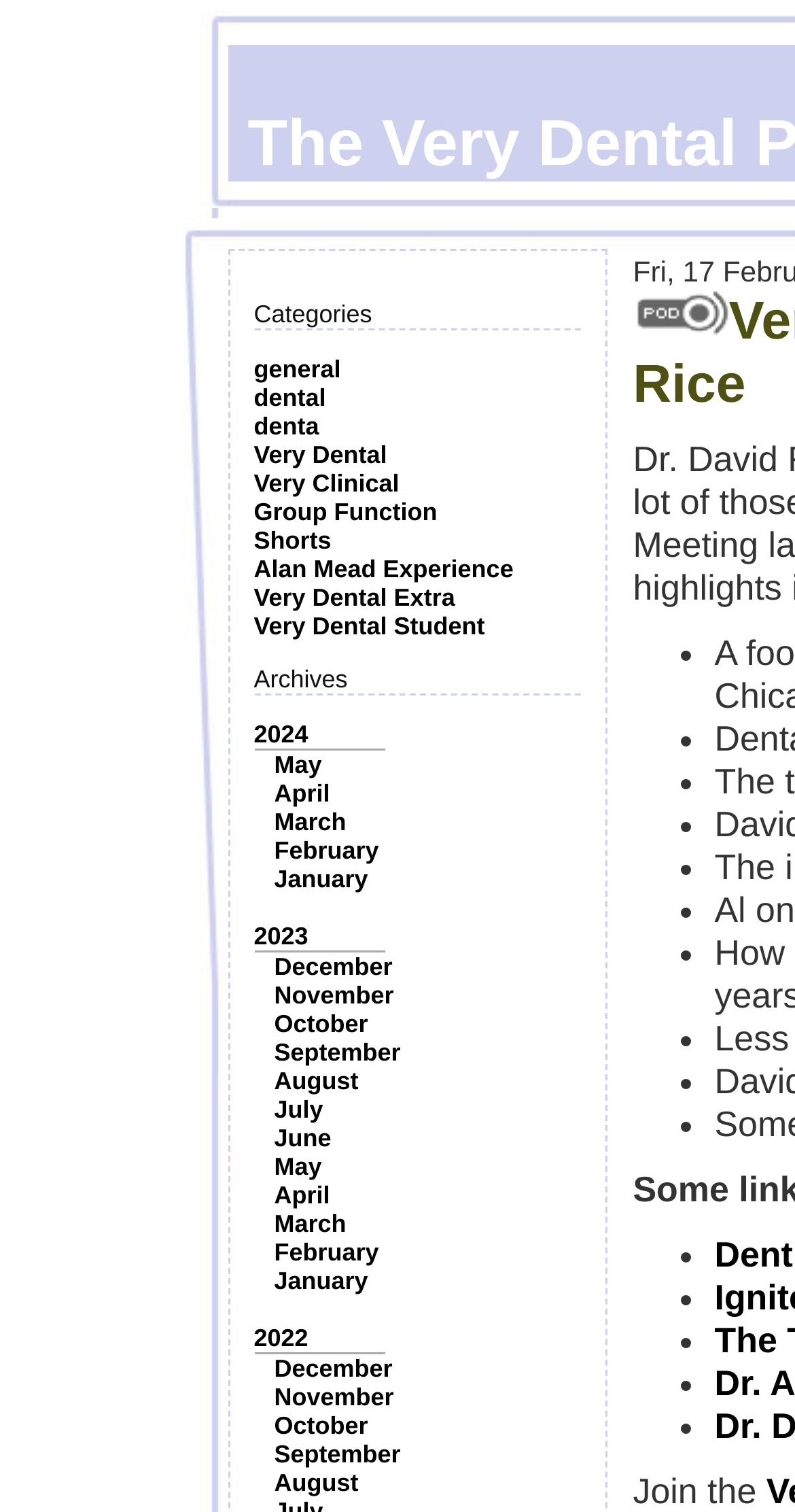Find the bounding box coordinates of the clickable area that will achieve the following instruction: "Click on the 'general' category".

[0.319, 0.235, 0.429, 0.254]